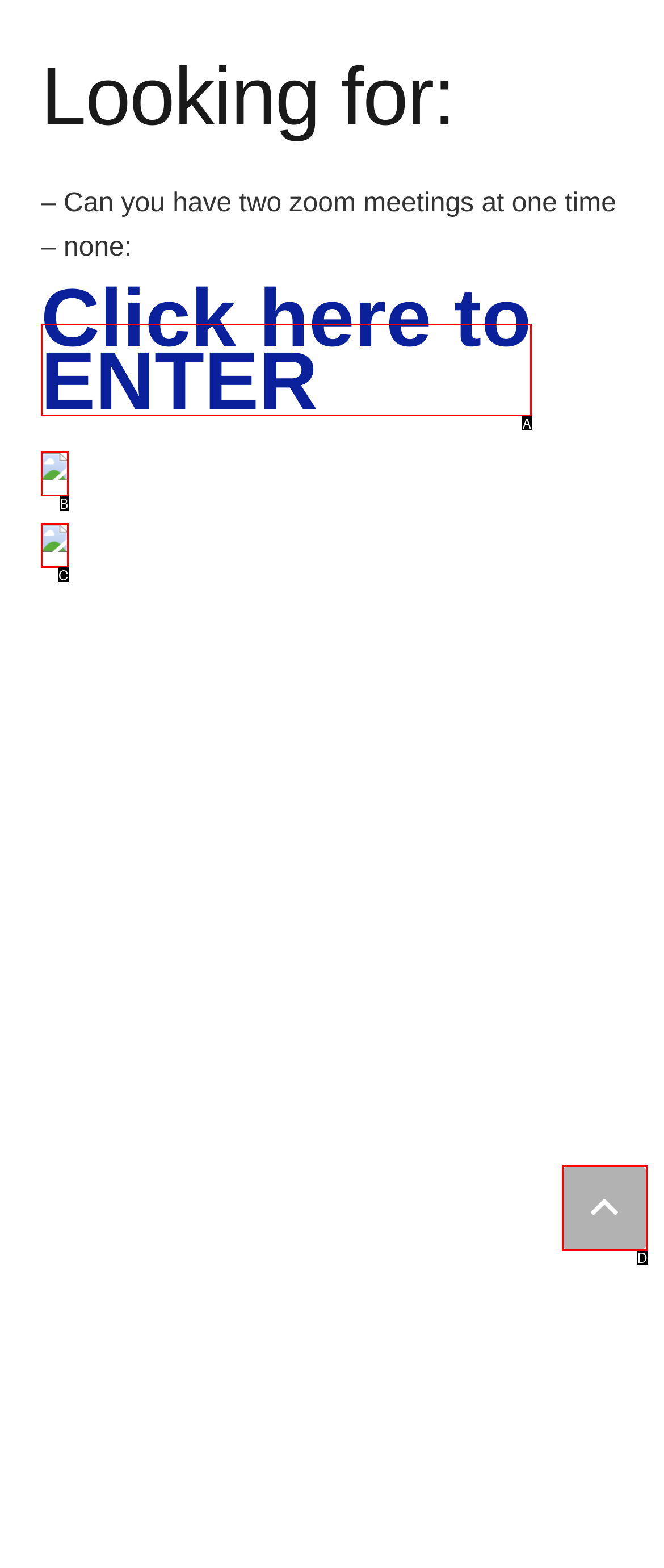Tell me which option best matches this description: Click here to ENTER
Answer with the letter of the matching option directly from the given choices.

A